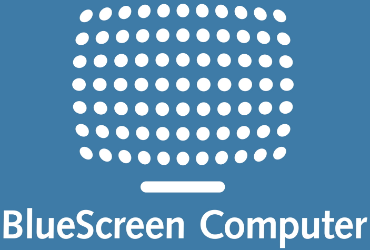Answer the question in a single word or phrase:
What is the font style of the brand name?

Clean, bold